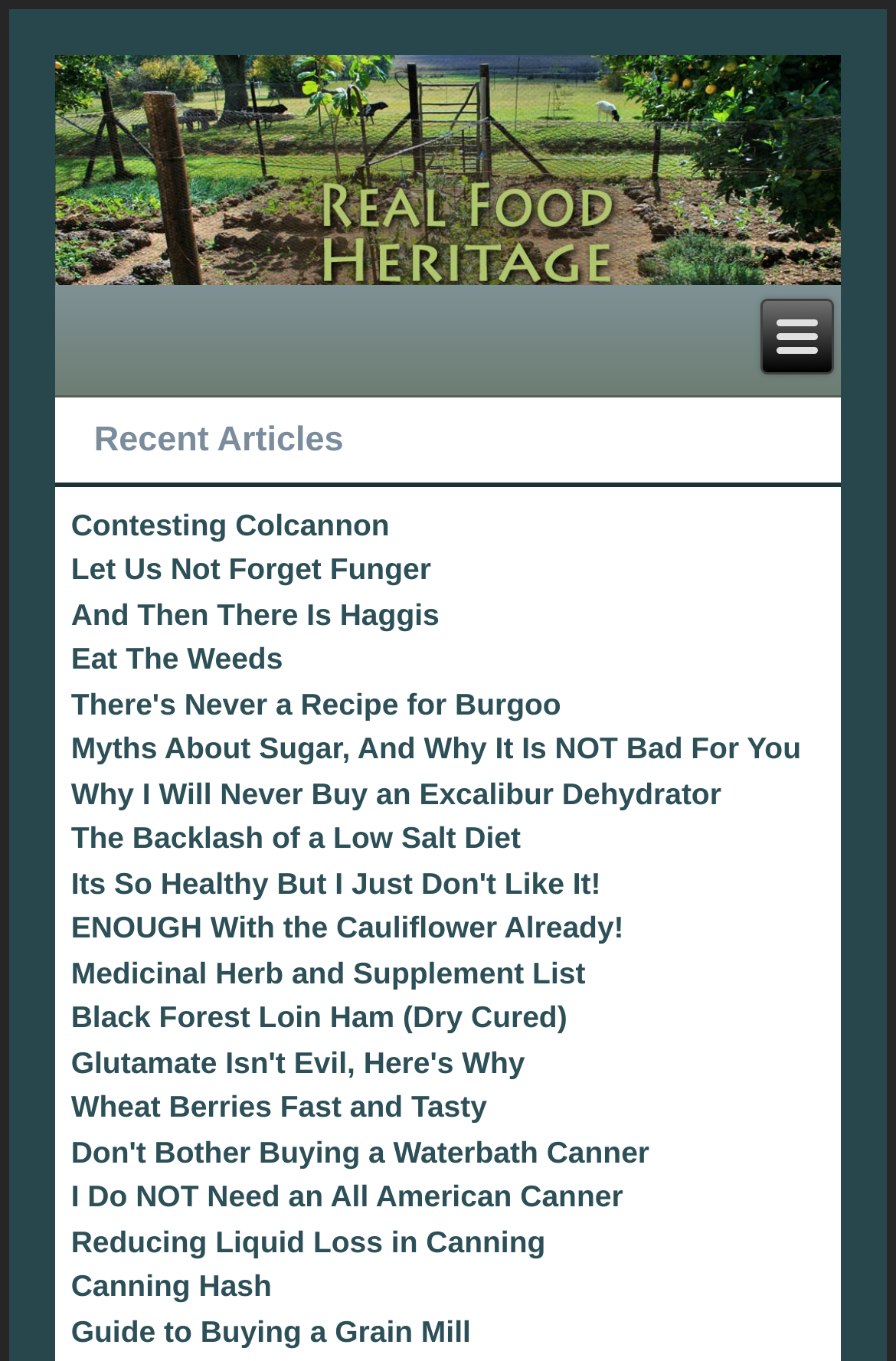Reply to the question with a single word or phrase:
Is there an article about medicinal herbs in the section?

Yes